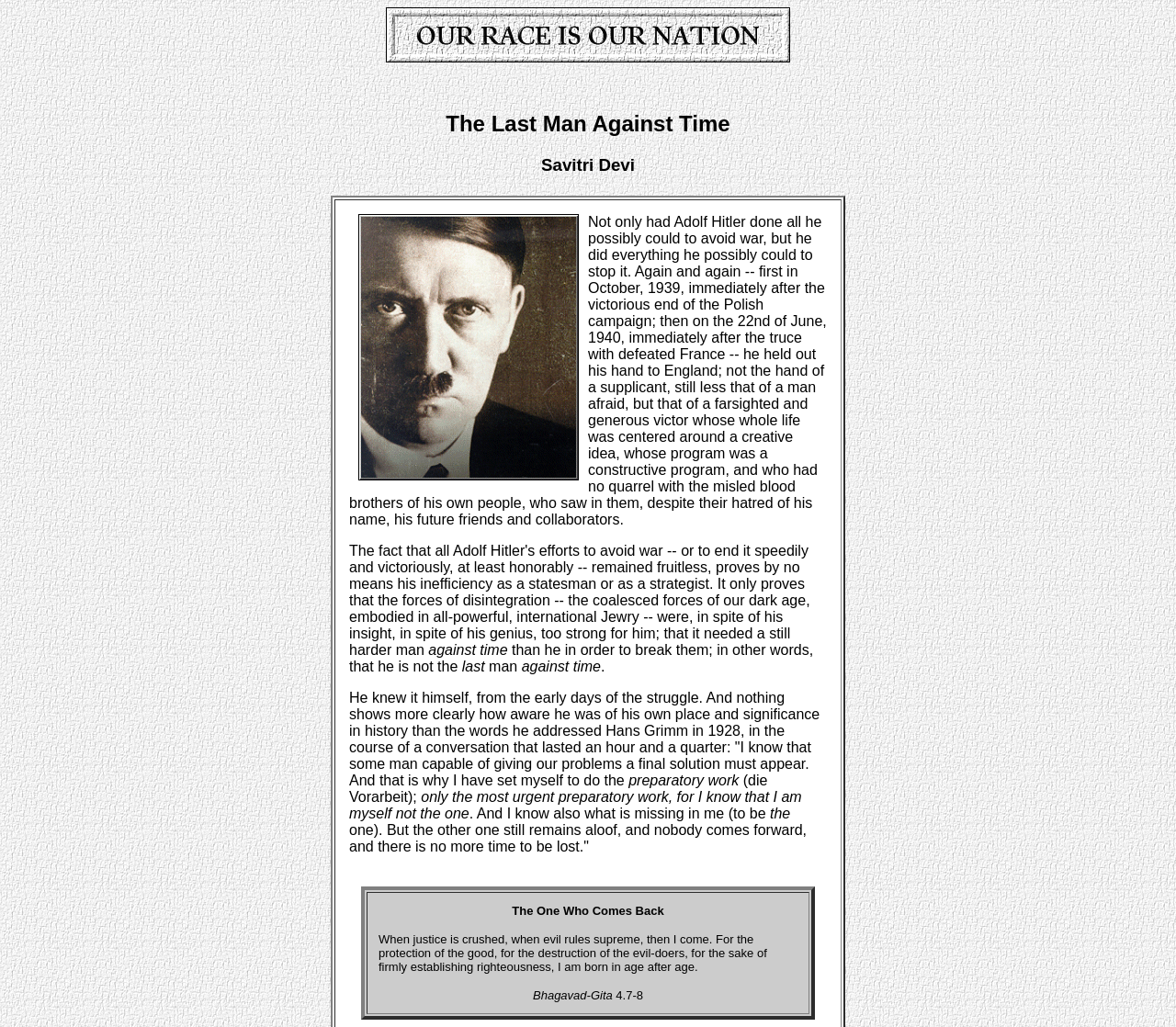What is the name of the person mentioned?
Can you provide a detailed and comprehensive answer to the question?

I found the name 'Savitri Devi' in the LayoutTableCell element with the text 'The Last Man Against Time Savitri Devi', which suggests that Savitri Devi is a person mentioned on the webpage.